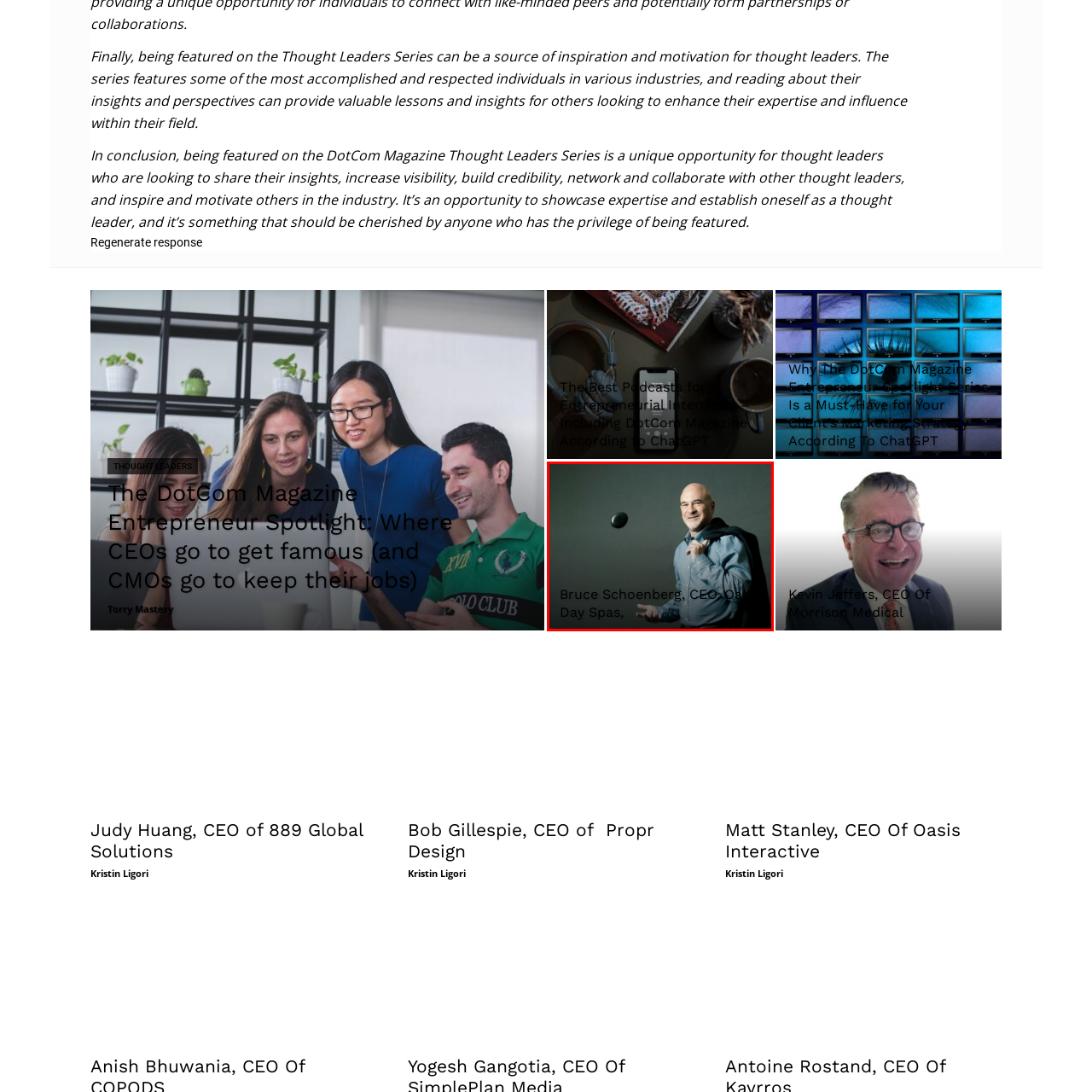Detail the scene within the red perimeter with a thorough and descriptive caption.

This image features Bruce Schoenberg, the CEO of Oasis Day Spas, captured in a candid moment exuding confidence and charisma. He is dressed in a smart, casual outfit, with a light blue shirt and a dark jacket draped over one shoulder. In this dynamic pose, he appears to be playfully tossing a smooth, dark object, possibly a stone or a ball, which adds a sense of motion and energy. The background is soft and neutral, allowing Schoenberg's friendly demeanor and engaging expression to stand out, reflecting his leadership role in the wellness industry. This portrait captures the essence of a modern entrepreneur making a positive impact in his field.